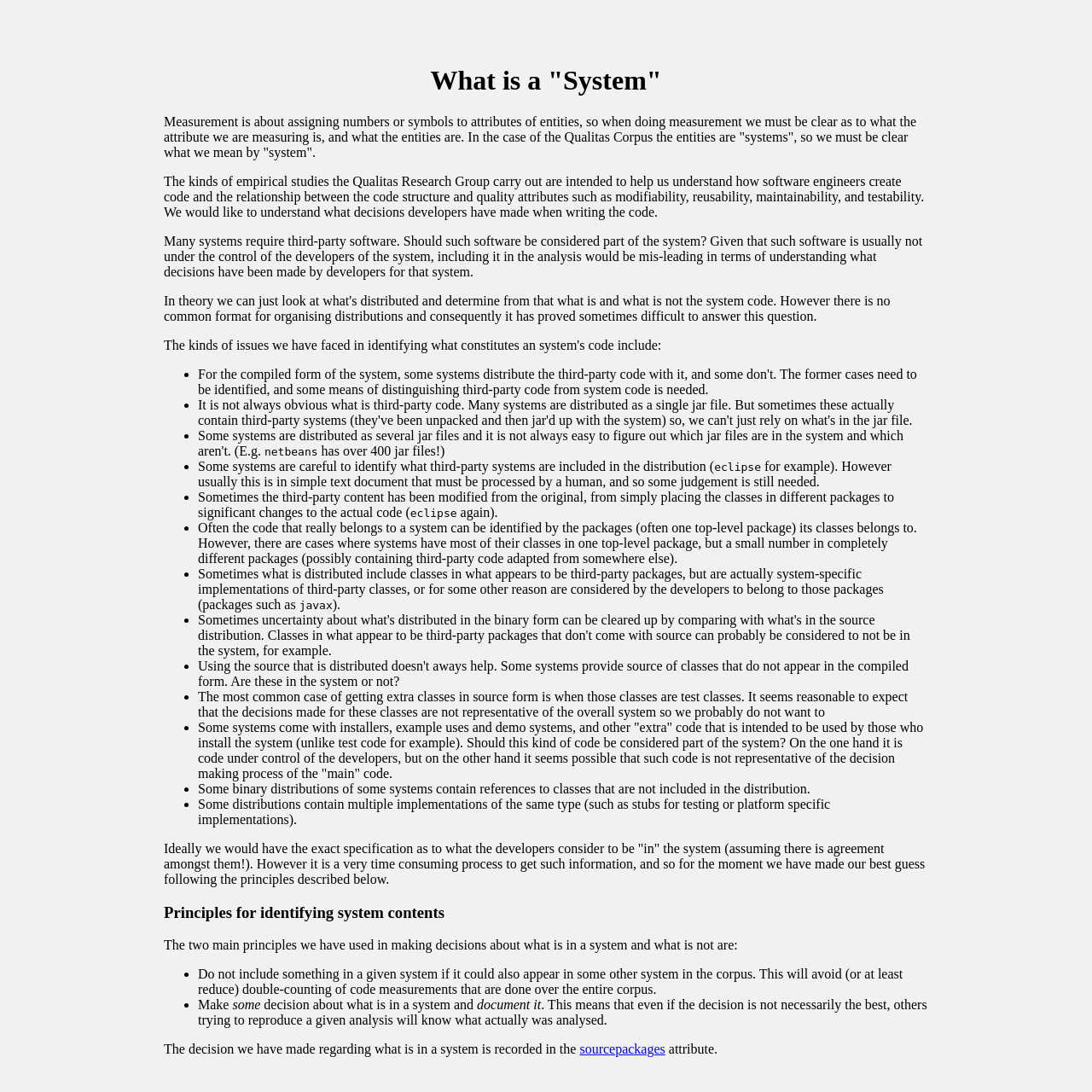Bounding box coordinates are given in the format (top-left x, top-left y, bottom-right x, bottom-right y). All values should be floating point numbers between 0 and 1. Provide the bounding box coordinate for the UI element described as: sourcepackages

[0.531, 0.954, 0.609, 0.968]